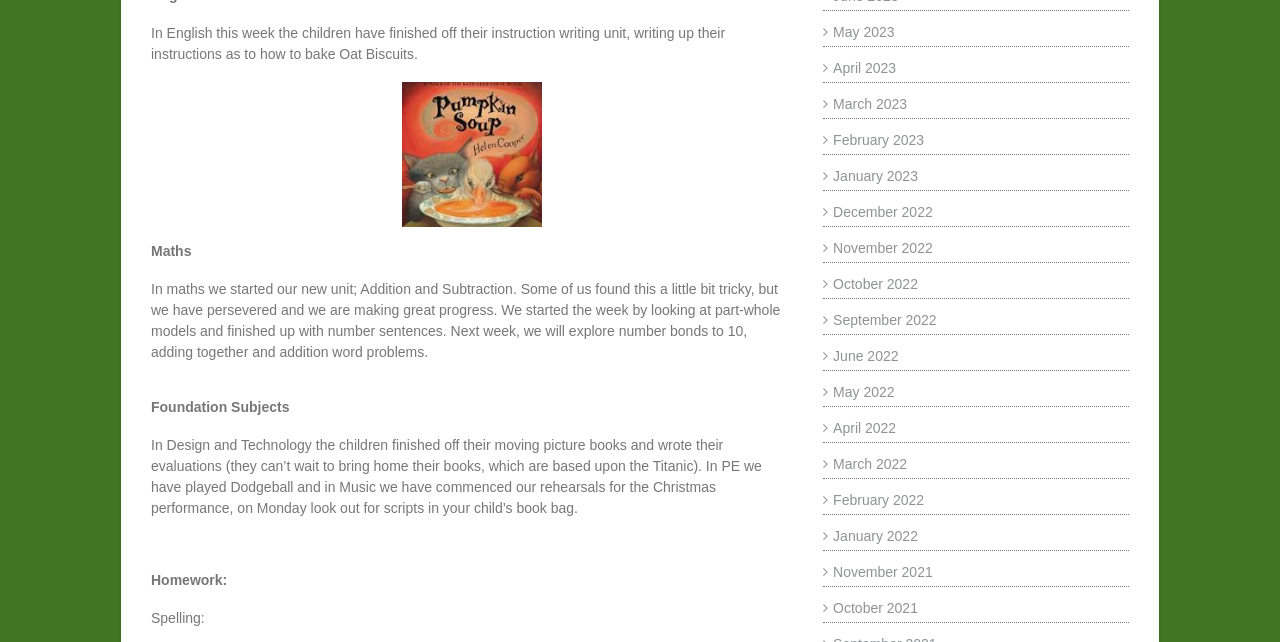What is the topic of the instruction writing unit?
Look at the image and answer with only one word or phrase.

Baking Oat Biscuits